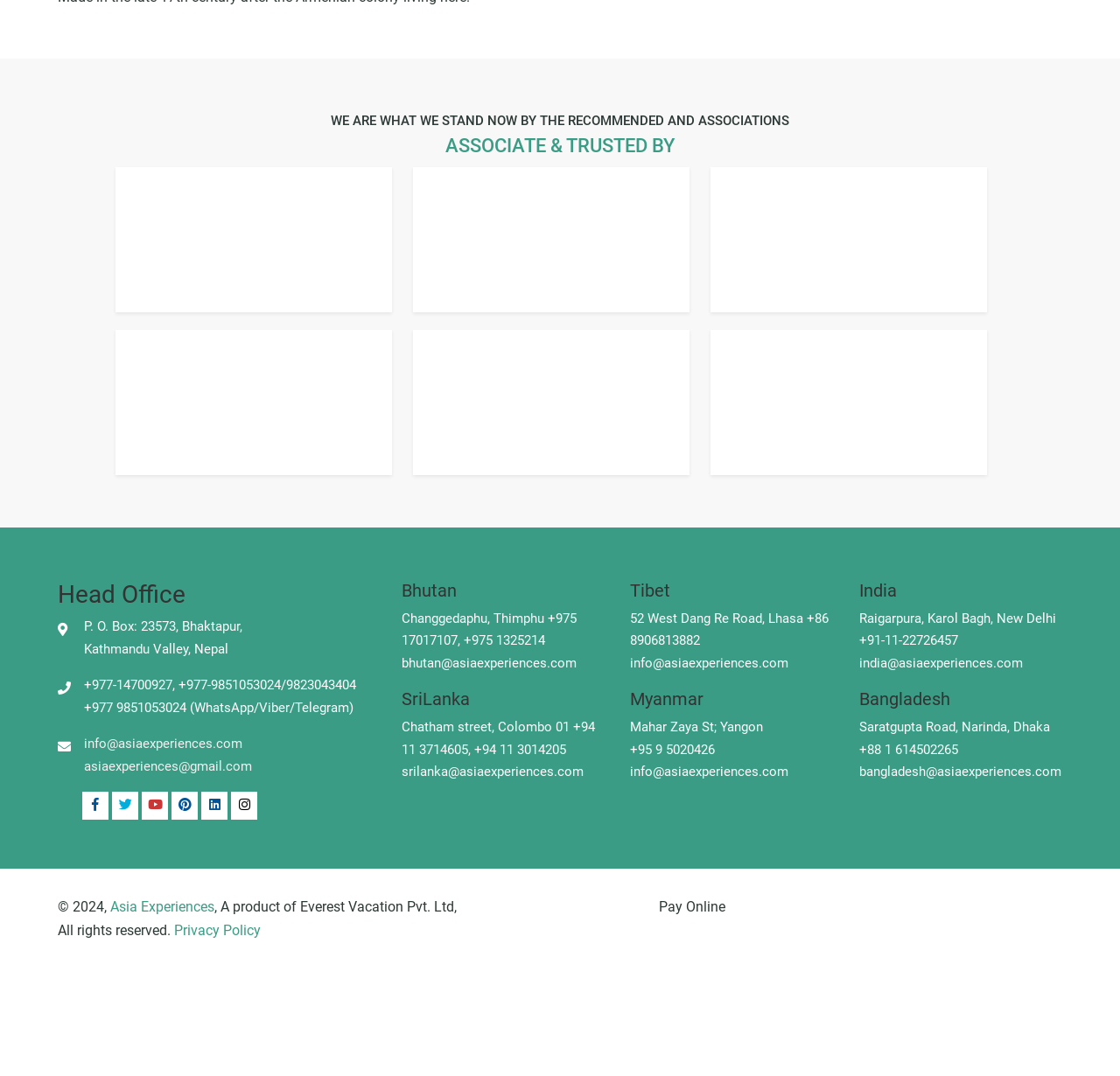What is the phone number of the Bhutan office?
Answer the question in as much detail as possible.

I looked for the 'Bhutan' heading and found the corresponding StaticText element that contains the phone number.